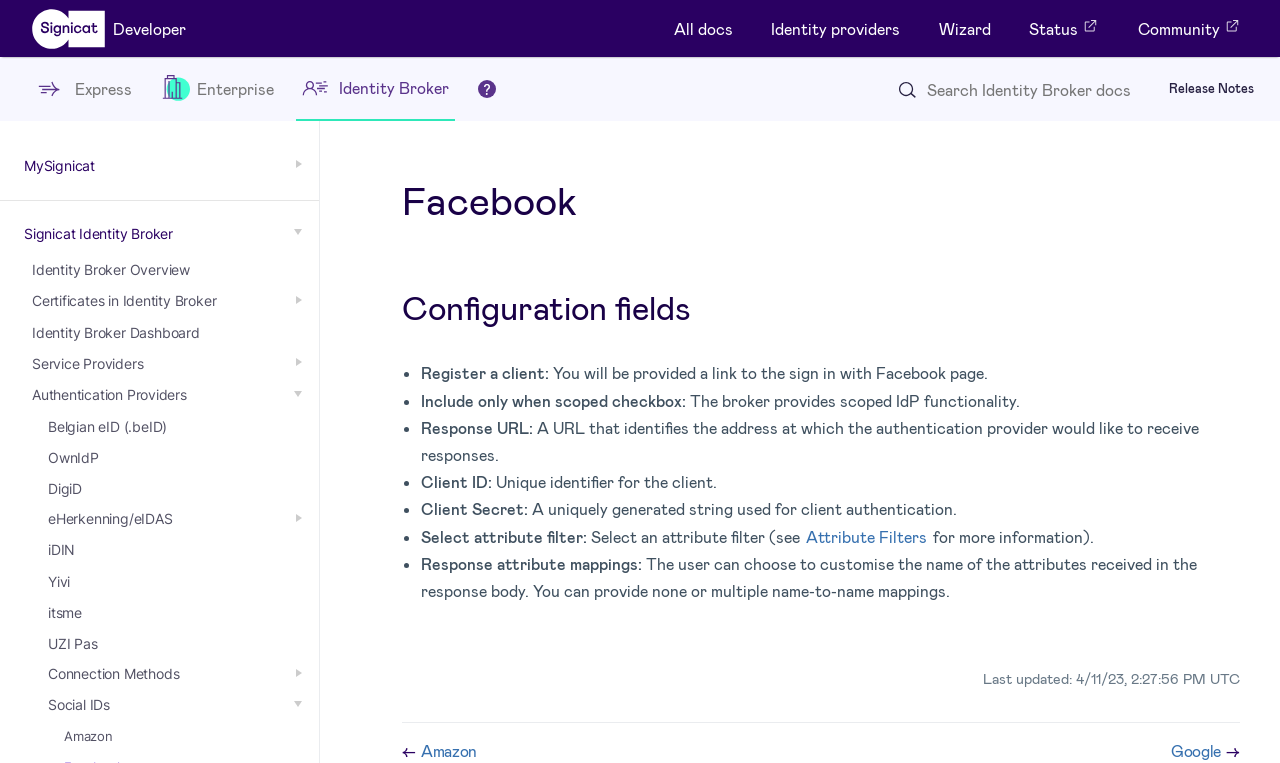Based on the element description aria-label="Search" placeholder="Search Identity Broker docs", identify the bounding box of the UI element in the given webpage screenshot. The coordinates should be in the format (top-left x, top-left y, bottom-right x, bottom-right y) and must be between 0 and 1.

[0.724, 0.091, 0.887, 0.144]